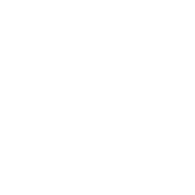Who is the device designed for?
Please provide a comprehensive answer based on the contents of the image.

According to the caption, the ELF BAR BC5000 is specifically crafted to meet the needs of both seasoned vapers and newcomers, making it a versatile device for a wide range of users.